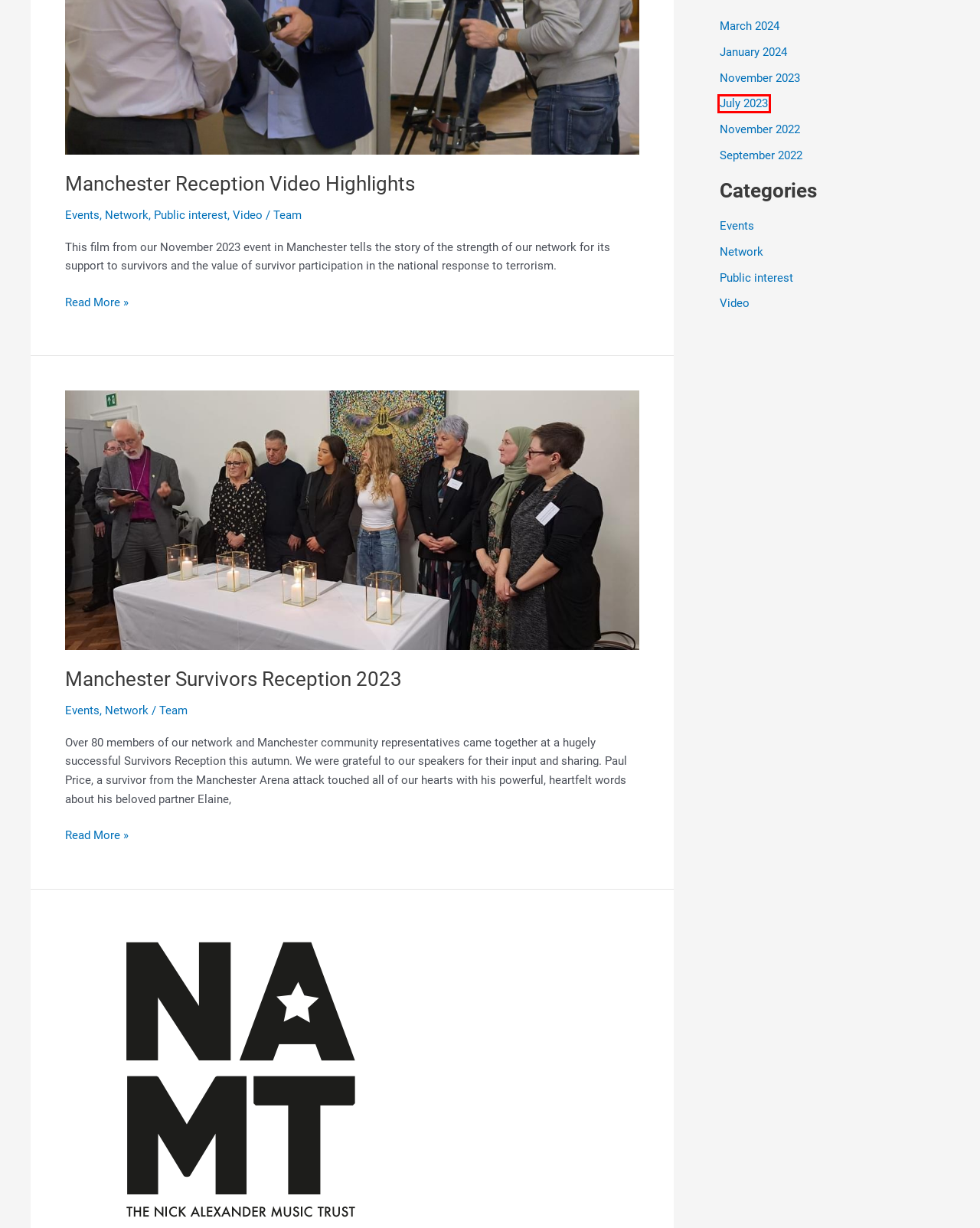Look at the screenshot of a webpage where a red bounding box surrounds a UI element. Your task is to select the best-matching webpage description for the new webpage after you click the element within the bounding box. The available options are:
A. January 2024 - Survivors Against Terror
B. September 2022 - Survivors Against Terror
C. November 2022 - Survivors Against Terror
D. Video Archives - Survivors Against Terror
E. Public interest Archives - Survivors Against Terror
F. Network Archives - Survivors Against Terror
G. July 2023 - Survivors Against Terror
H. Team, Author at Survivors Against Terror

G